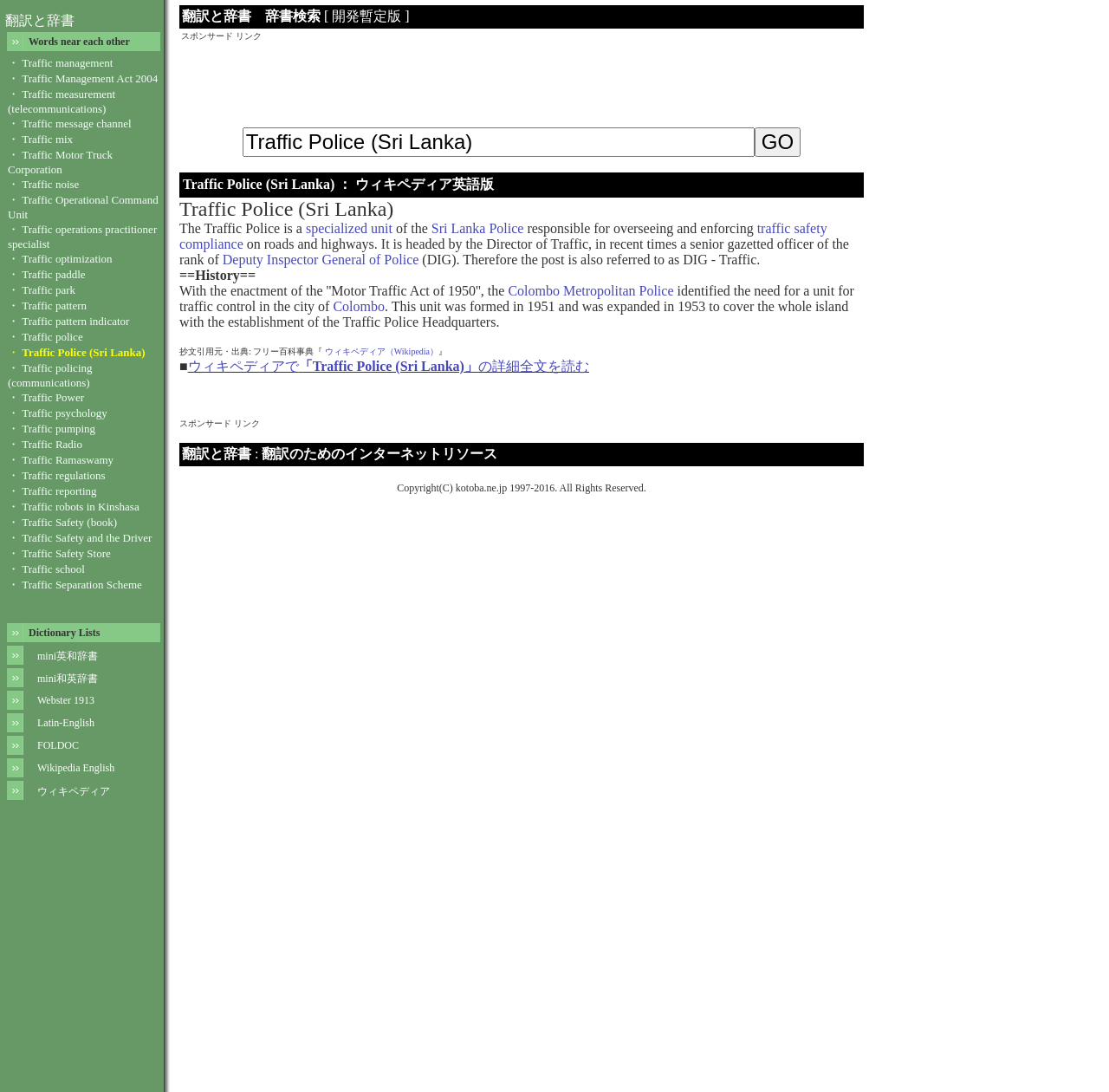Determine the bounding box coordinates of the region I should click to achieve the following instruction: "go to the mini English-Japanese dictionary". Ensure the bounding box coordinates are four float numbers between 0 and 1, i.e., [left, top, right, bottom].

[0.034, 0.595, 0.088, 0.606]